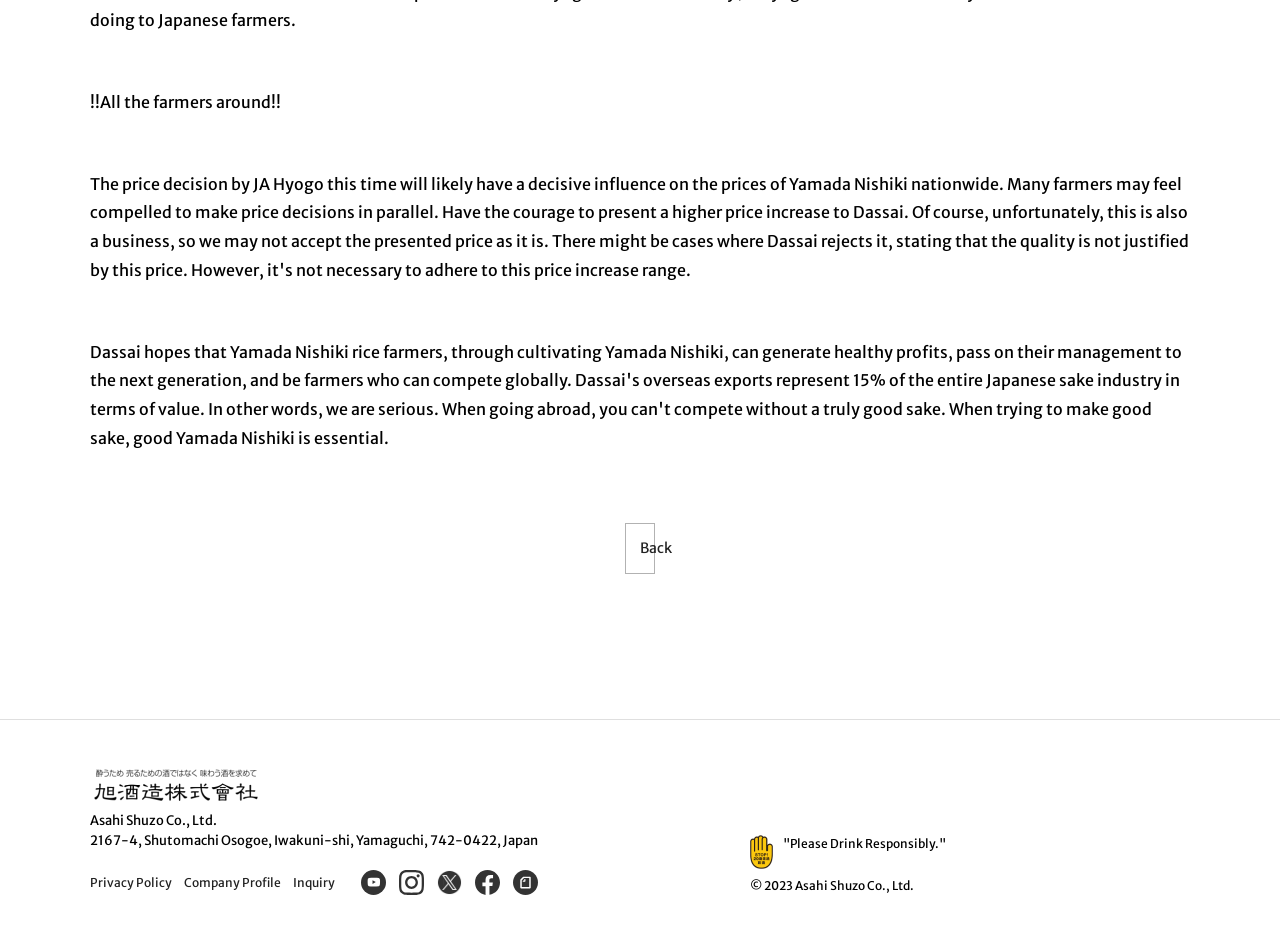Please identify the bounding box coordinates of the element I need to click to follow this instruction: "go back".

[0.398, 0.556, 0.602, 0.617]